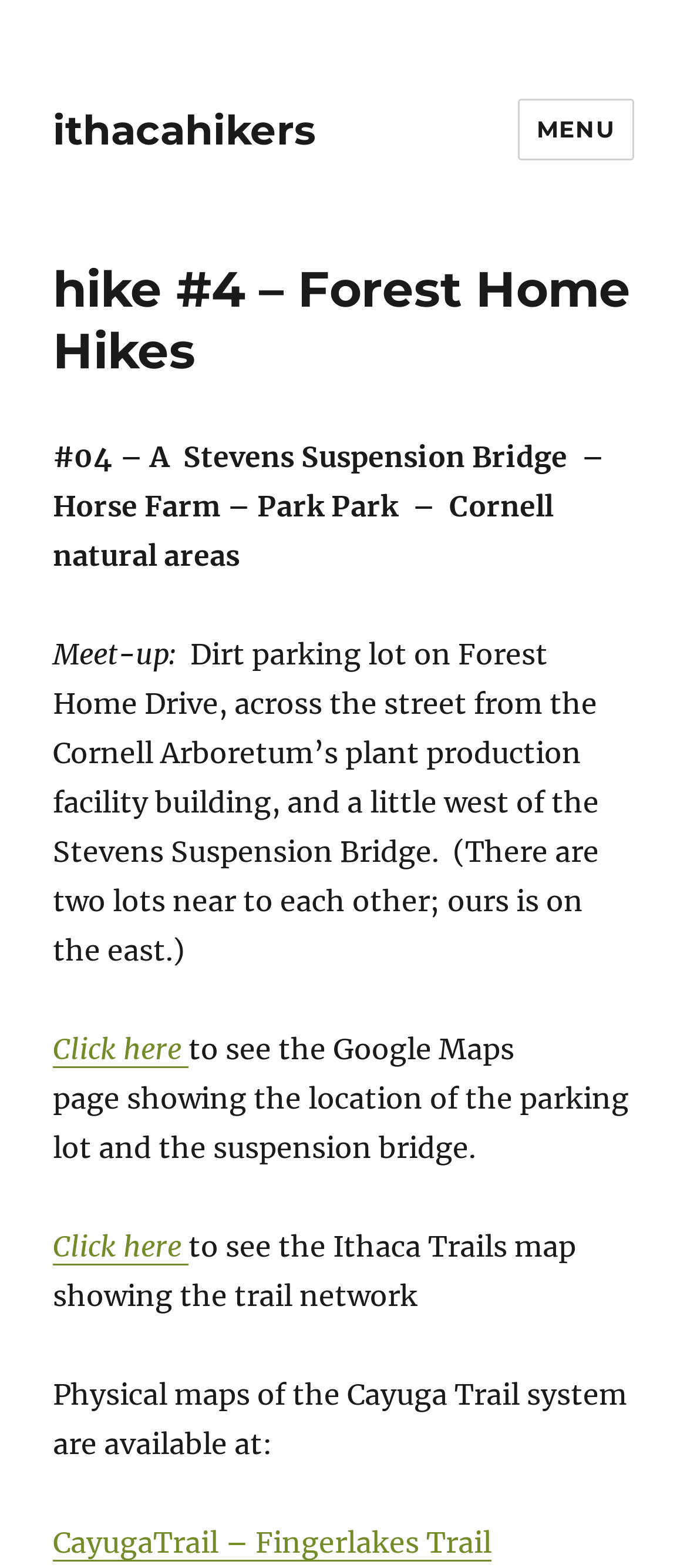Where is the parking lot located?
Based on the screenshot, answer the question with a single word or phrase.

Forest Home Drive